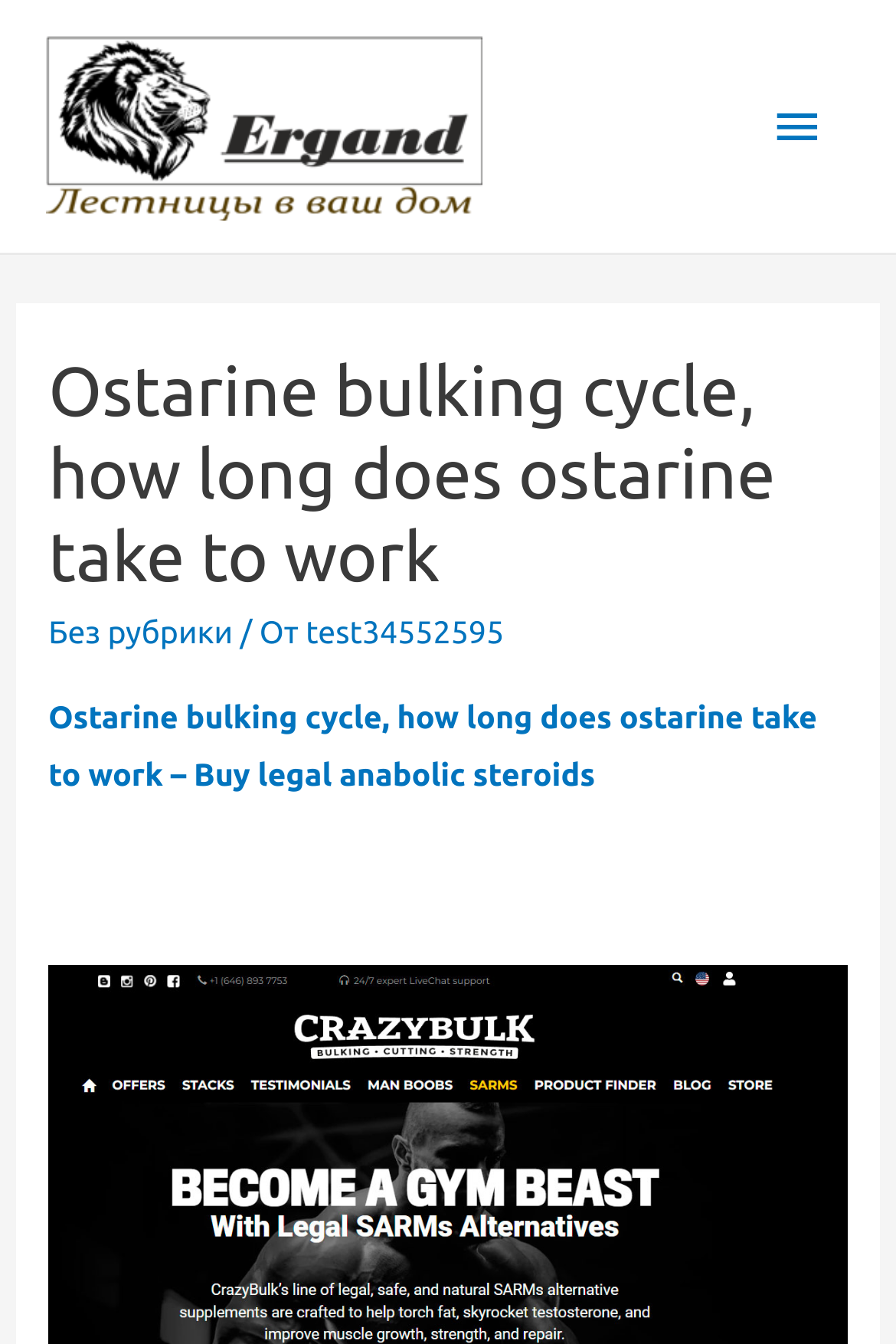Bounding box coordinates are specified in the format (top-left x, top-left y, bottom-right x, bottom-right y). All values are floating point numbers bounded between 0 and 1. Please provide the bounding box coordinate of the region this sentence describes: Главное меню

[0.83, 0.052, 0.949, 0.136]